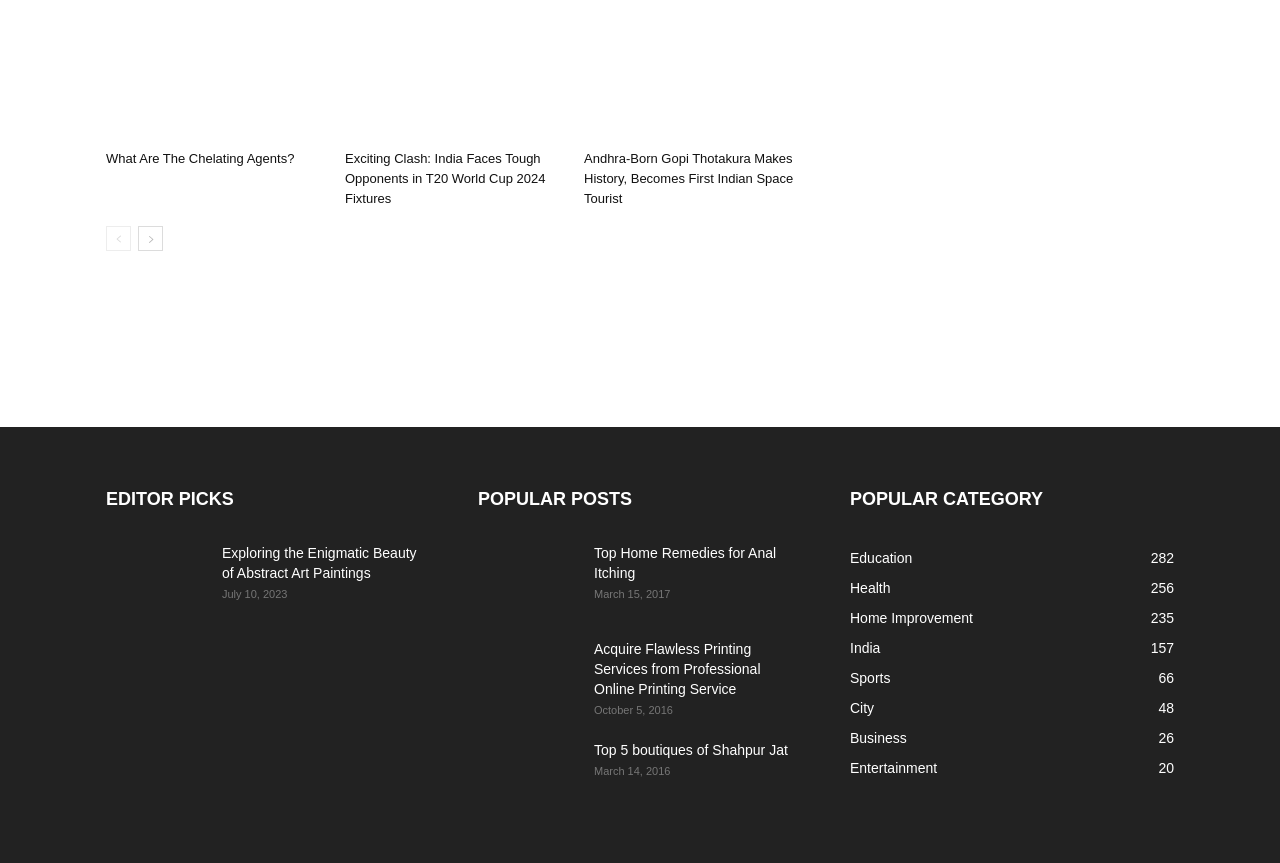Pinpoint the bounding box coordinates of the element to be clicked to execute the instruction: "Read the article 'Exploring the Enigmatic Beauty of Abstract Art Paintings'".

[0.173, 0.632, 0.325, 0.673]